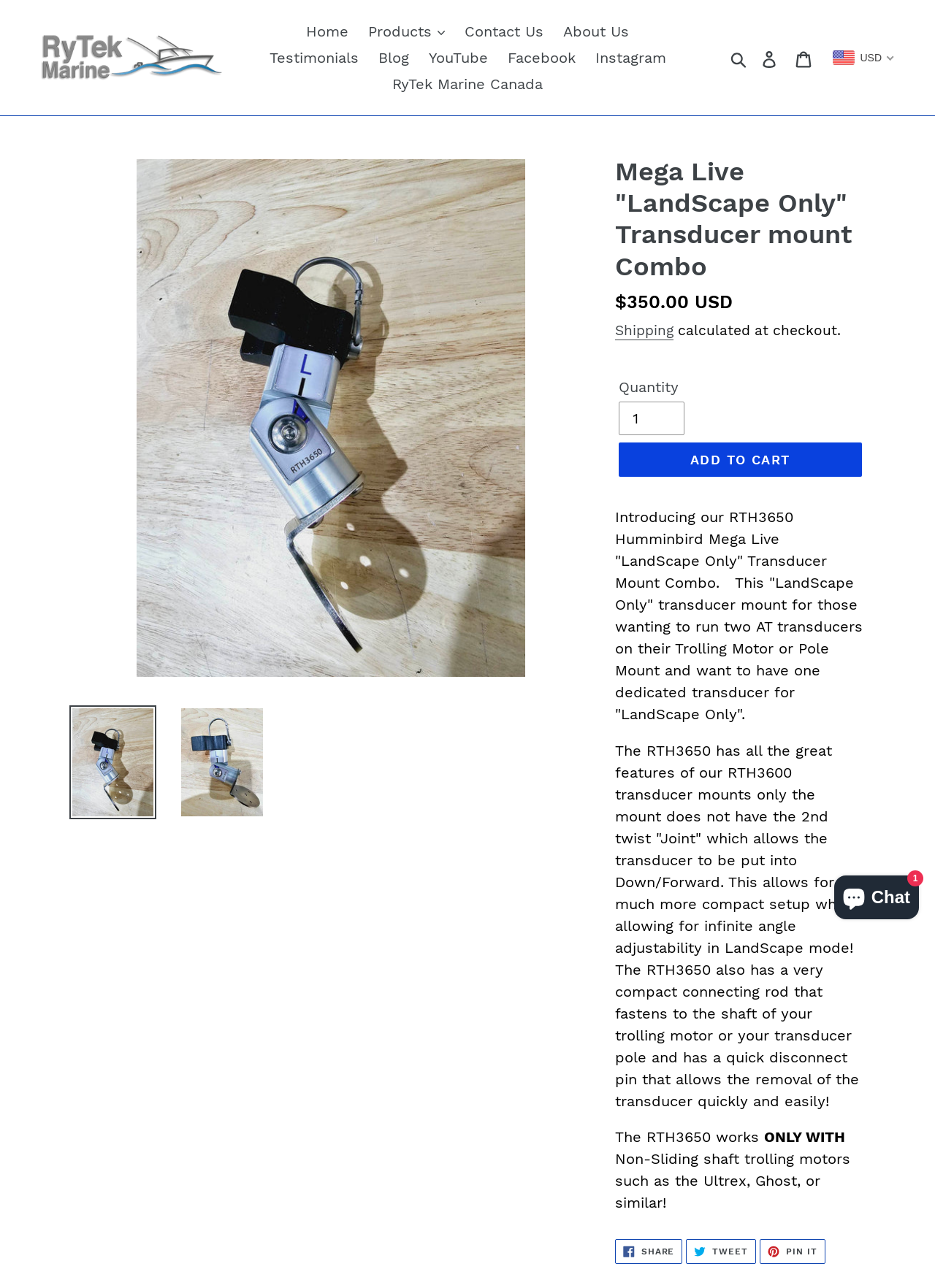Answer in one word or a short phrase: 
What is the purpose of the RTH3650 transducer mount?

For running two AT transducers on Trolling Motor or Pole